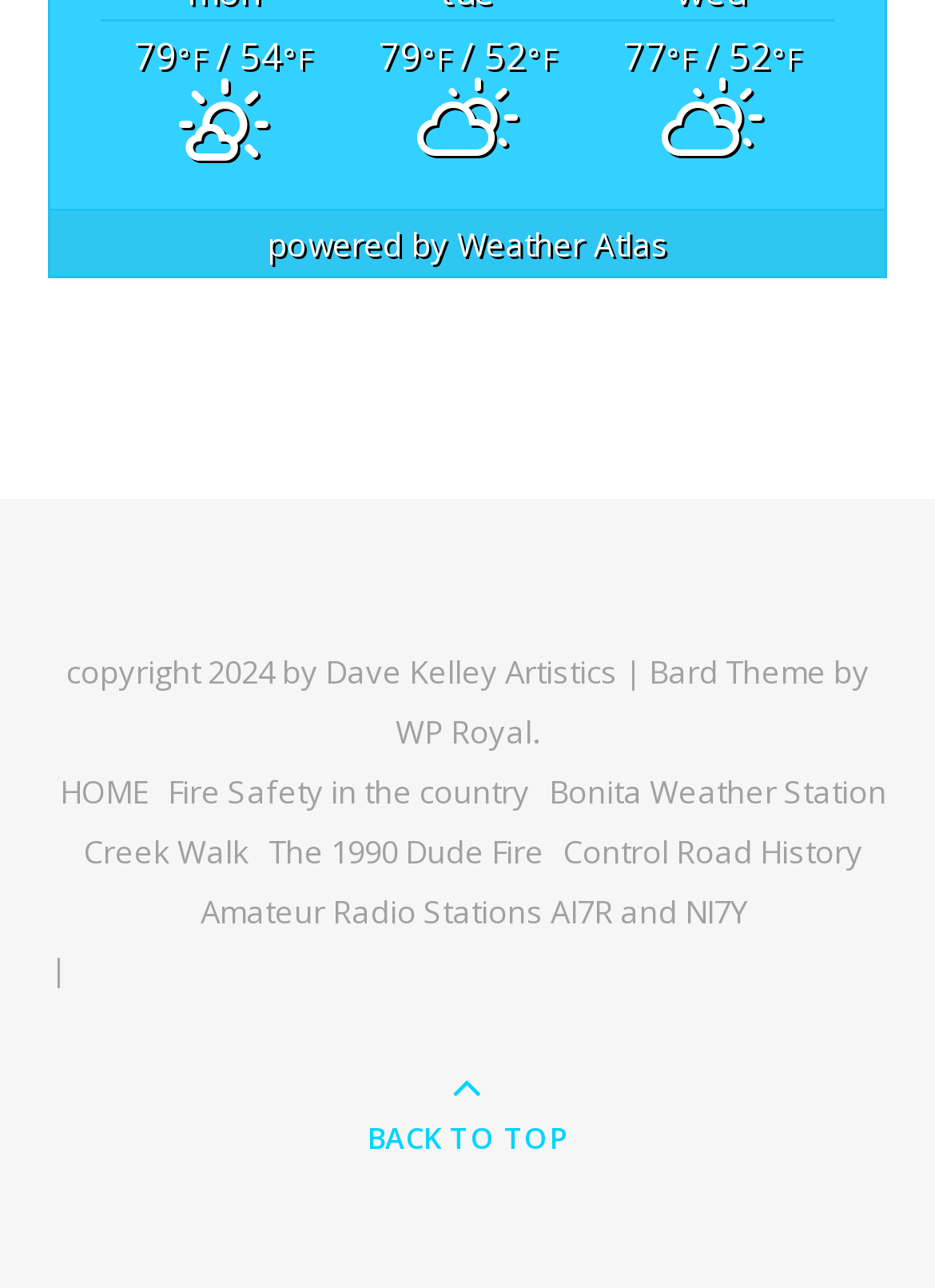Please provide the bounding box coordinates for the element that needs to be clicked to perform the following instruction: "click the HOME link". The coordinates should be given as four float numbers between 0 and 1, i.e., [left, top, right, bottom].

[0.064, 0.599, 0.159, 0.632]